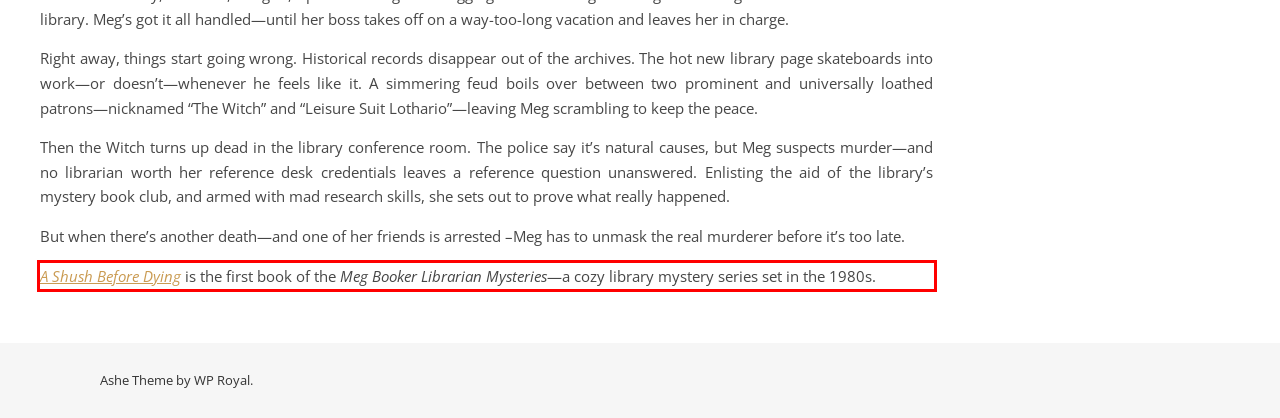Analyze the red bounding box in the provided webpage screenshot and generate the text content contained within.

A Shush Before Dying is the first book of the Meg Booker Librarian Mysteries—a cozy library mystery series set in the 1980s.